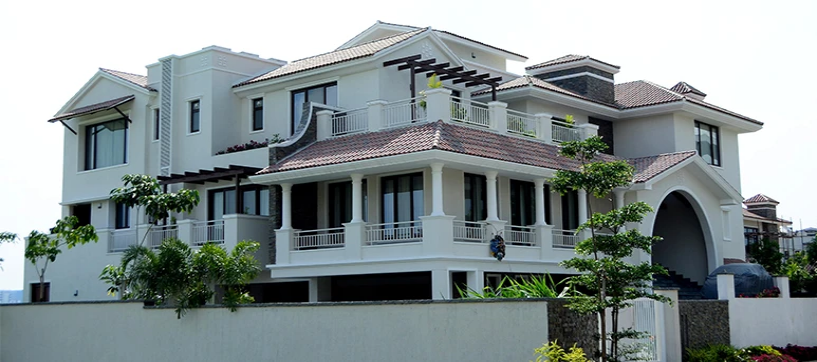Please provide a comprehensive answer to the question below using the information from the image: What is the primary color of the house's façade?

The caption states that the house's façade is primarily painted in a soft white color, which is accented by darker stone elements and intricately designed wooden features. This color scheme contributes to the house's elegant and sophisticated appearance.